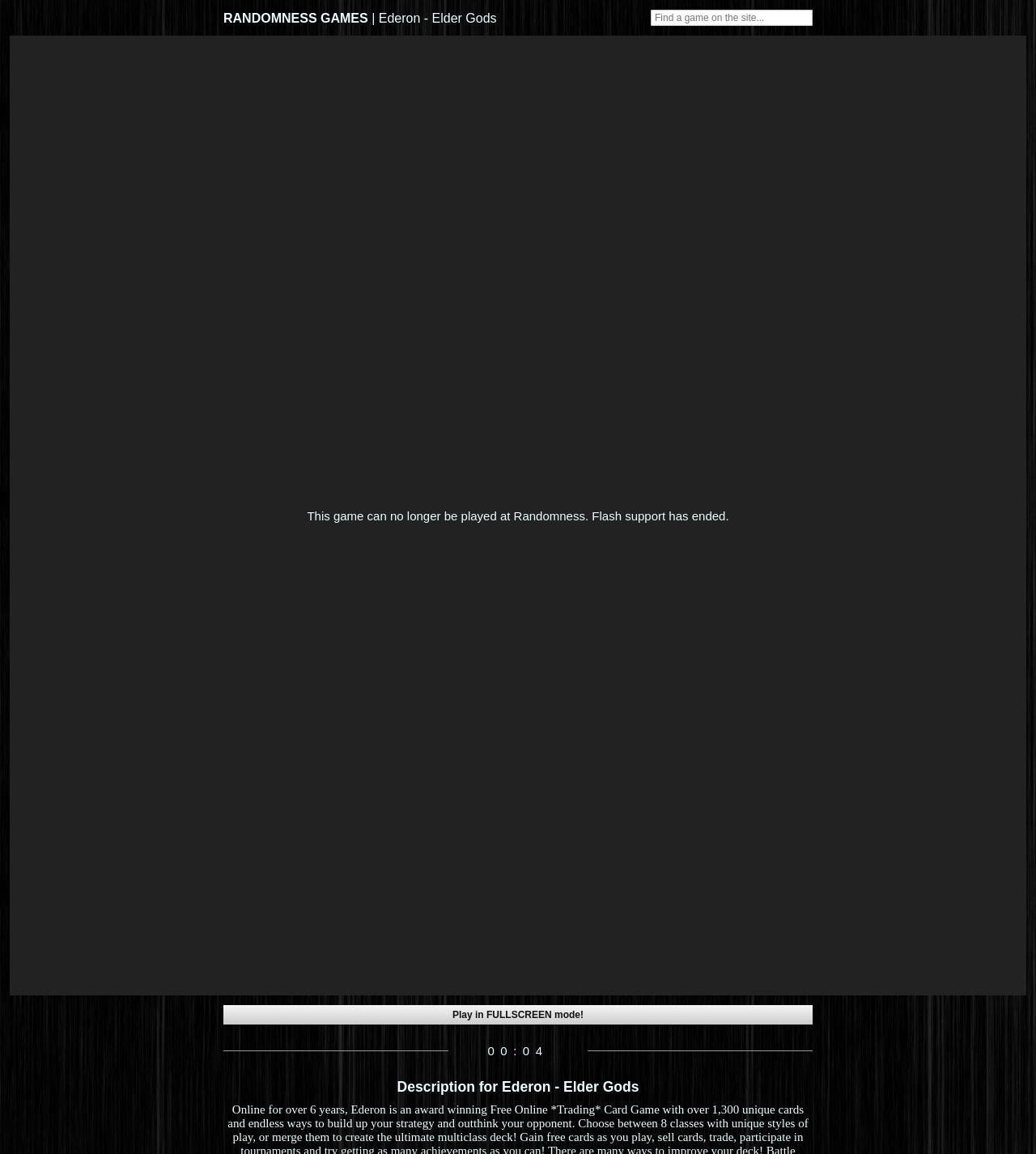What is the purpose of the button?
Provide a comprehensive and detailed answer to the question.

I determined this answer by examining the button element with the text 'Play in FULLSCREEN mode!' which suggests that clicking the button will allow the user to play the game in fullscreen mode.